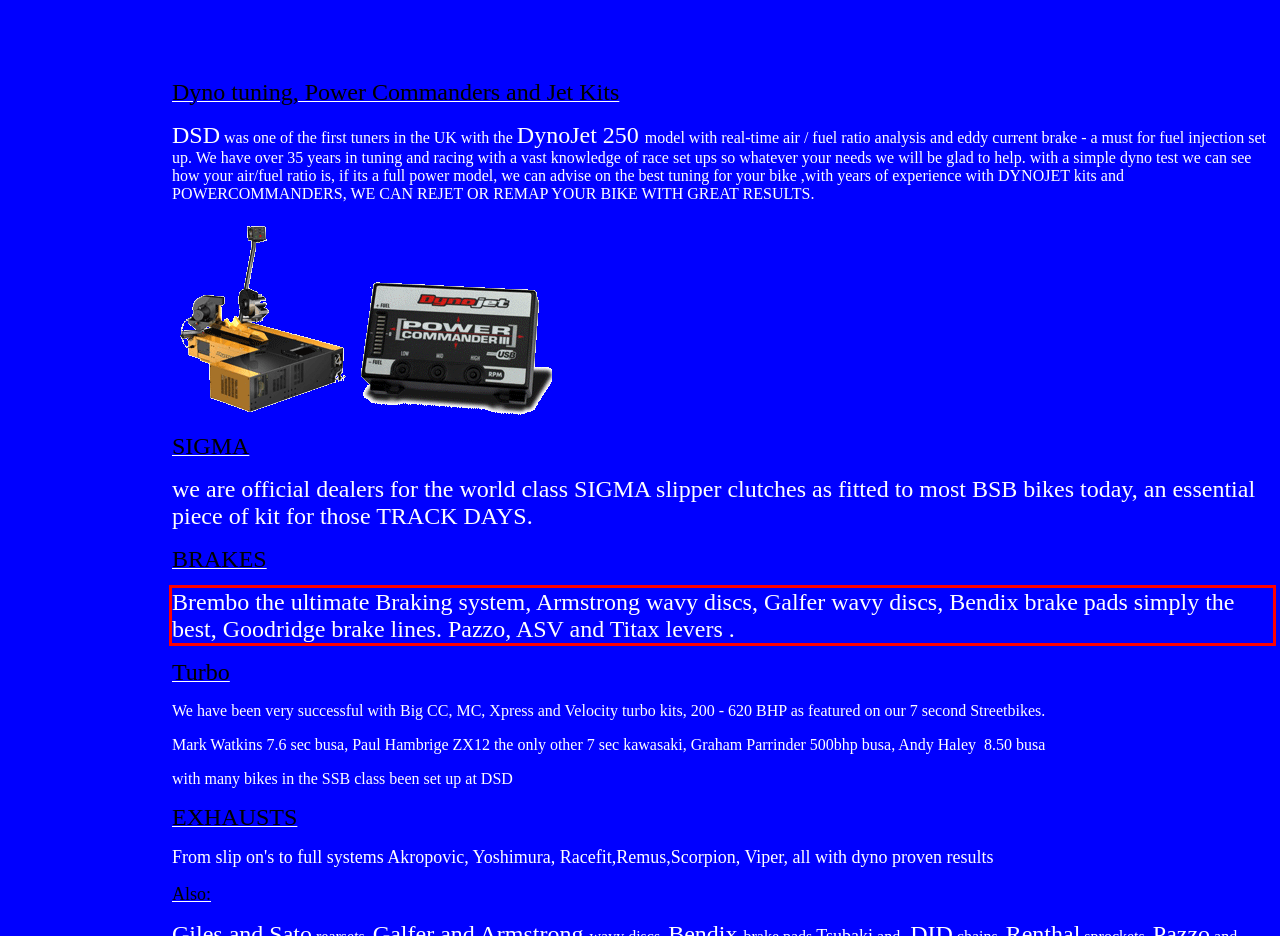Given the screenshot of the webpage, identify the red bounding box, and recognize the text content inside that red bounding box.

Brembo the ultimate Braking system, Armstrong wavy discs, Galfer wavy discs, Bendix brake pads simply the best, Goodridge brake lines. Pazzo, ASV and Titax levers .